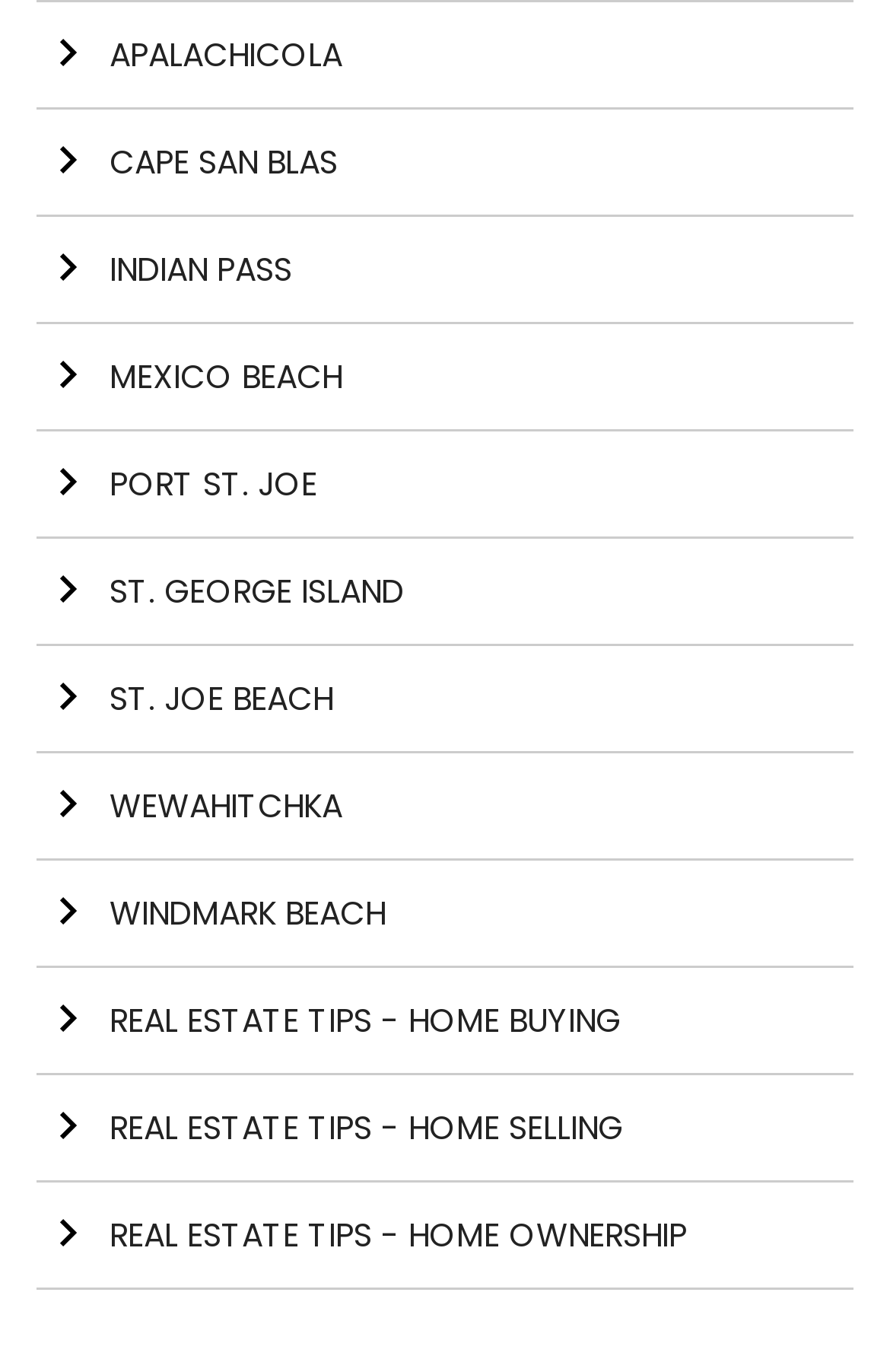Determine the bounding box coordinates in the format (top-left x, top-left y, bottom-right x, bottom-right y). Ensure all values are floating point numbers between 0 and 1. Identify the bounding box of the UI element described by: Arrow right Mexico Beach

[0.041, 0.236, 0.959, 0.315]